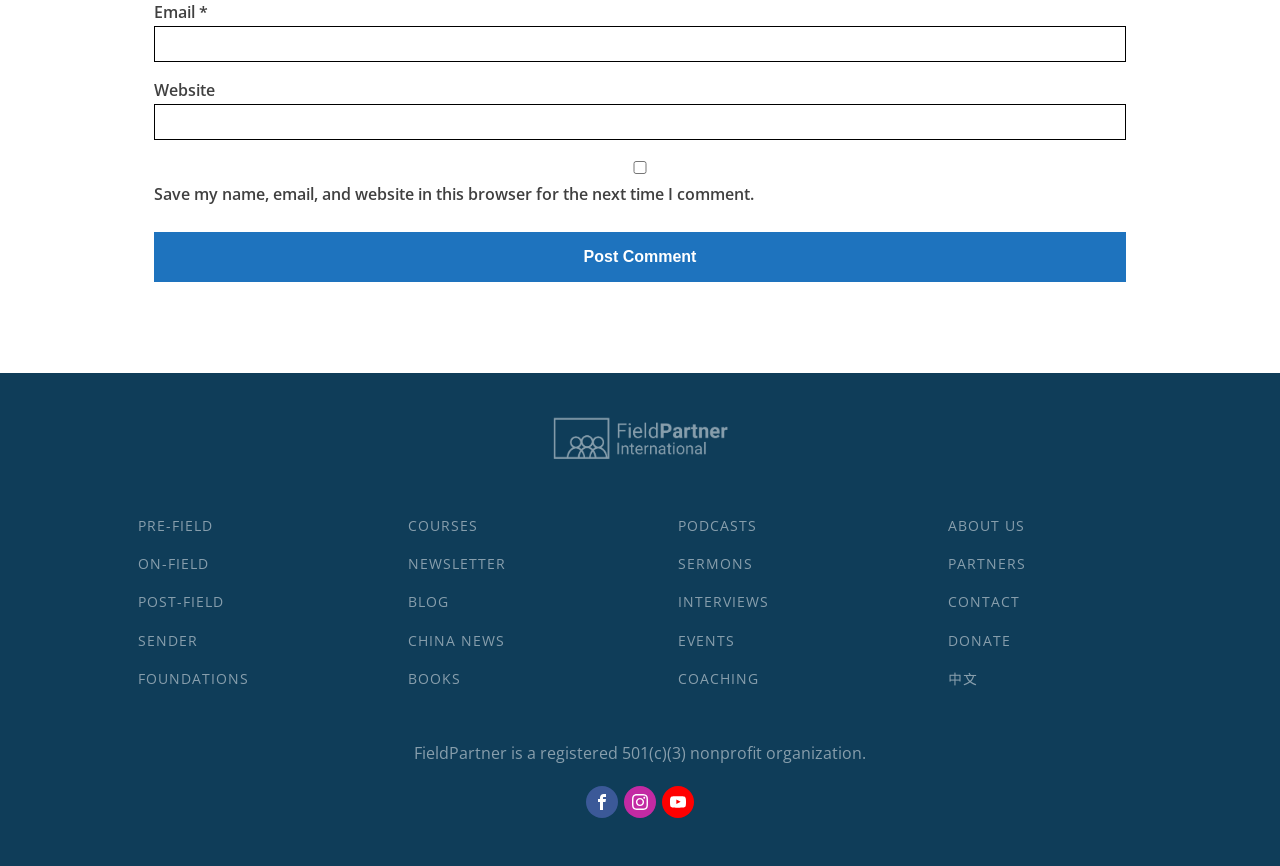Please specify the bounding box coordinates in the format (top-left x, top-left y, bottom-right x, bottom-right y), with all values as floating point numbers between 0 and 1. Identify the bounding box of the UI element described by: Blog

[0.305, 0.674, 0.409, 0.718]